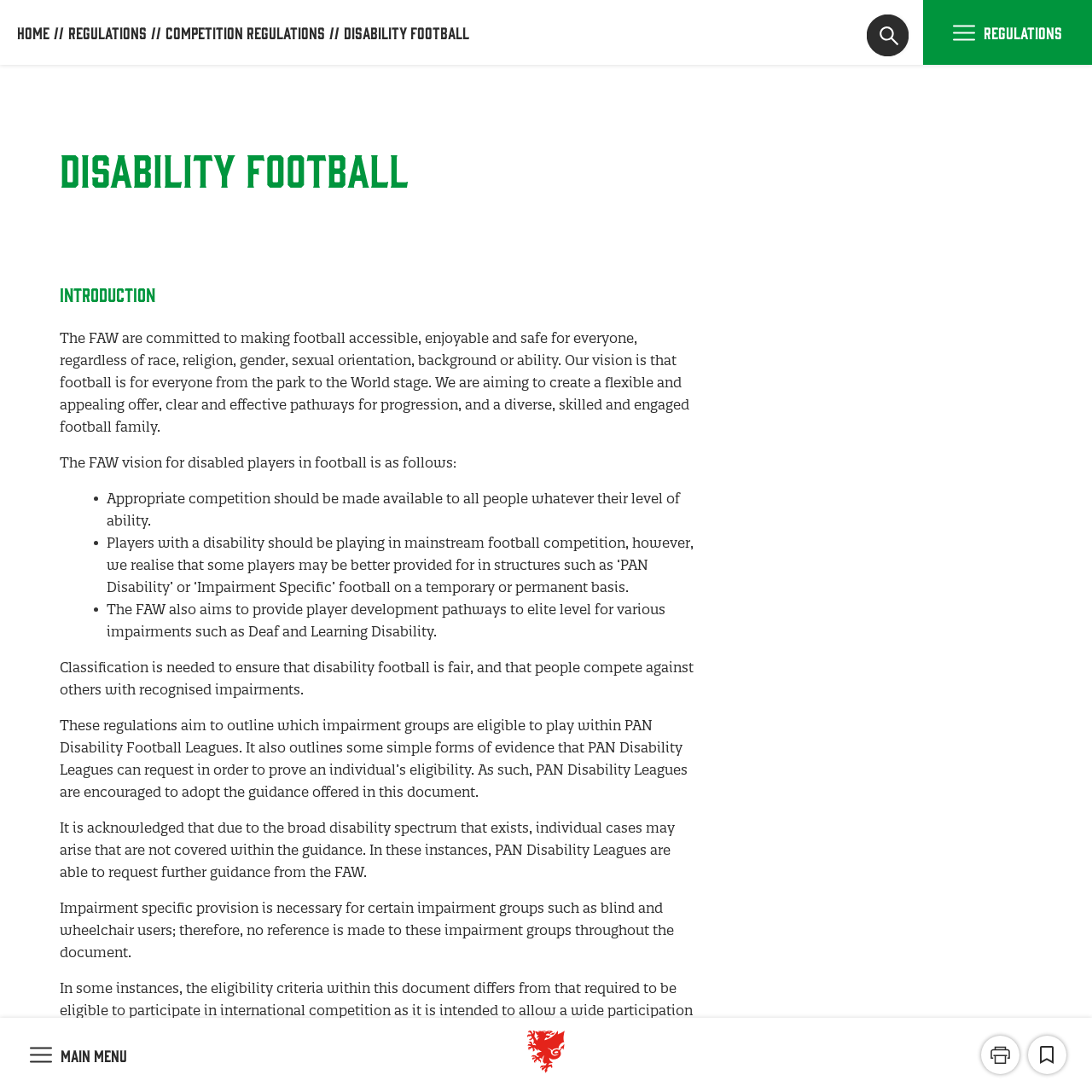Generate a comprehensive description of the contents of the webpage.

The webpage is about the FAW Handbook for Disability Football. At the top left corner, there is a link to the main menu, accompanied by a small image of the FAW Comet Support Menu. To the right of this, there are three more links, each with an accompanying image. 

Below these links, there is a navigation breadcrumb trail that shows the path from the home page to the current page, with links to the home page, regulations, and competition regulations. The current page is highlighted as "DISABILITY FOOTBALL".

On the right side of the page, there is a search box with a placeholder text "Type to search..." and a search button with a magnifying glass icon.

The main content of the page starts with a heading "Disability Football" followed by a subheading "Introduction". The introduction text explains the FAW's commitment to making football accessible and enjoyable for everyone, regardless of their background or ability.

Below the introduction, there are several paragraphs of text that outline the FAW's vision for disabled players in football, including providing appropriate competition, player development pathways, and classification to ensure fair play. The text also explains the purpose of the regulations and how they aim to provide guidance for PAN Disability Football Leagues.

There are no images on the page apart from the small icons accompanying the links and the search button. The overall layout is organized, with clear headings and concise text.